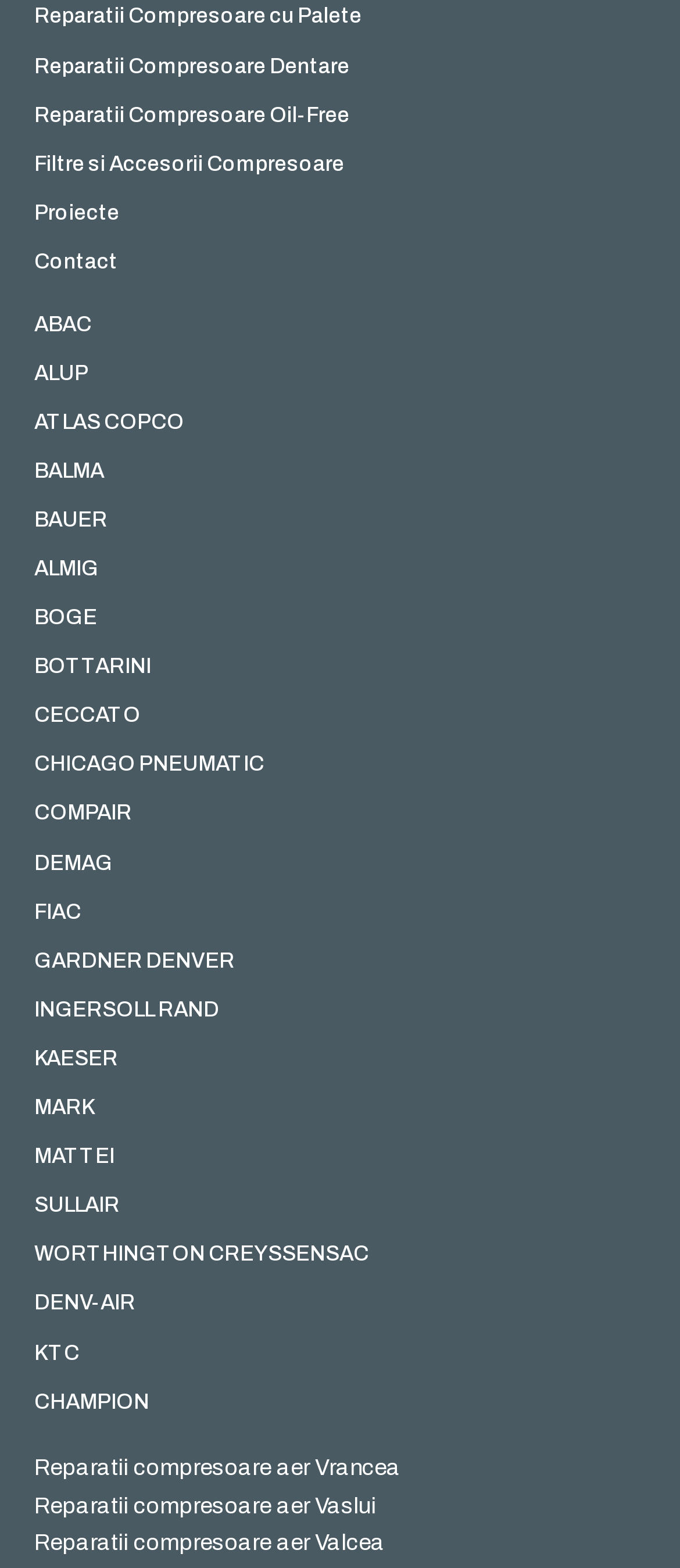Find the bounding box coordinates of the element you need to click on to perform this action: 'Click on Reparatii Compresoare cu Palete menu item'. The coordinates should be represented by four float values between 0 and 1, in the format [left, top, right, bottom].

[0.018, 0.003, 0.982, 0.02]